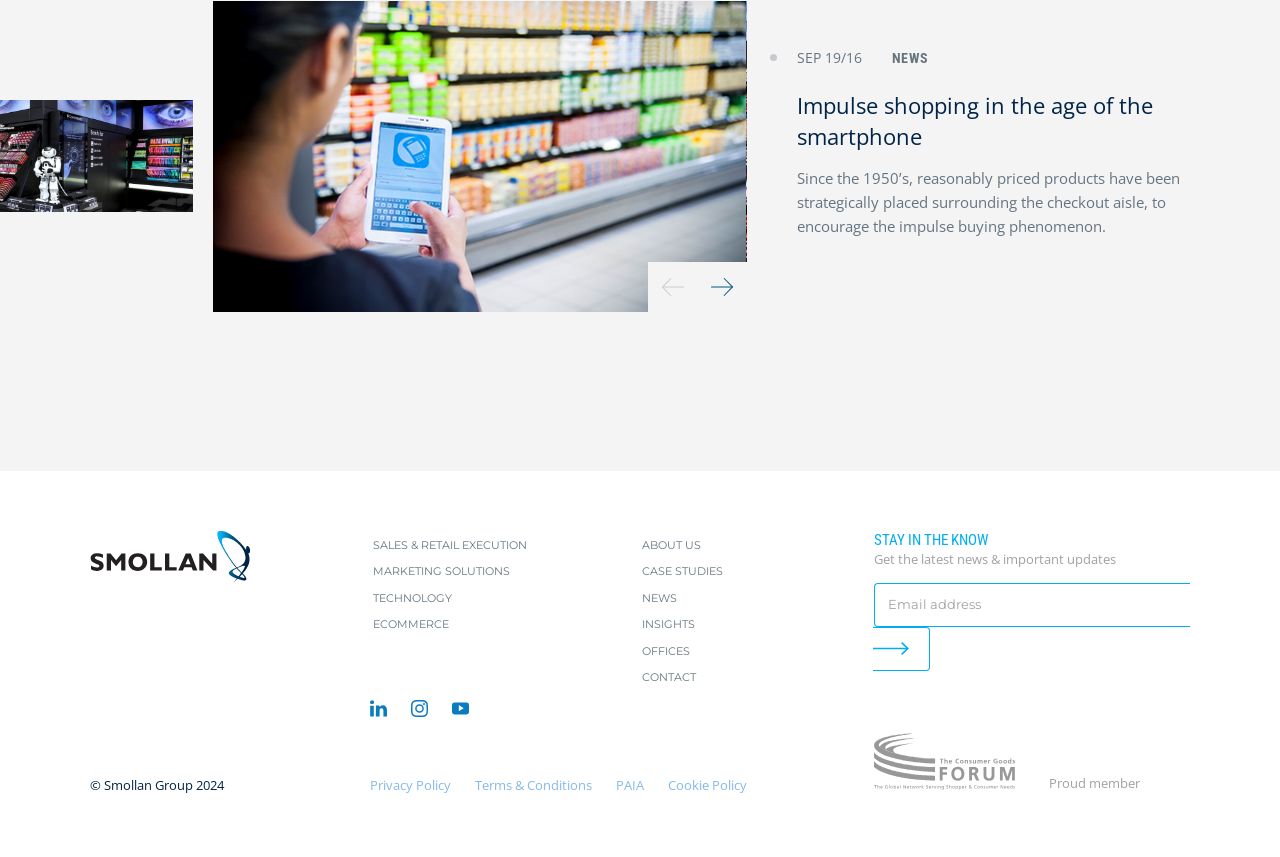Could you specify the bounding box coordinates for the clickable section to complete the following instruction: "Visit the 'ECOMMERCE' page"?

[0.291, 0.719, 0.351, 0.739]